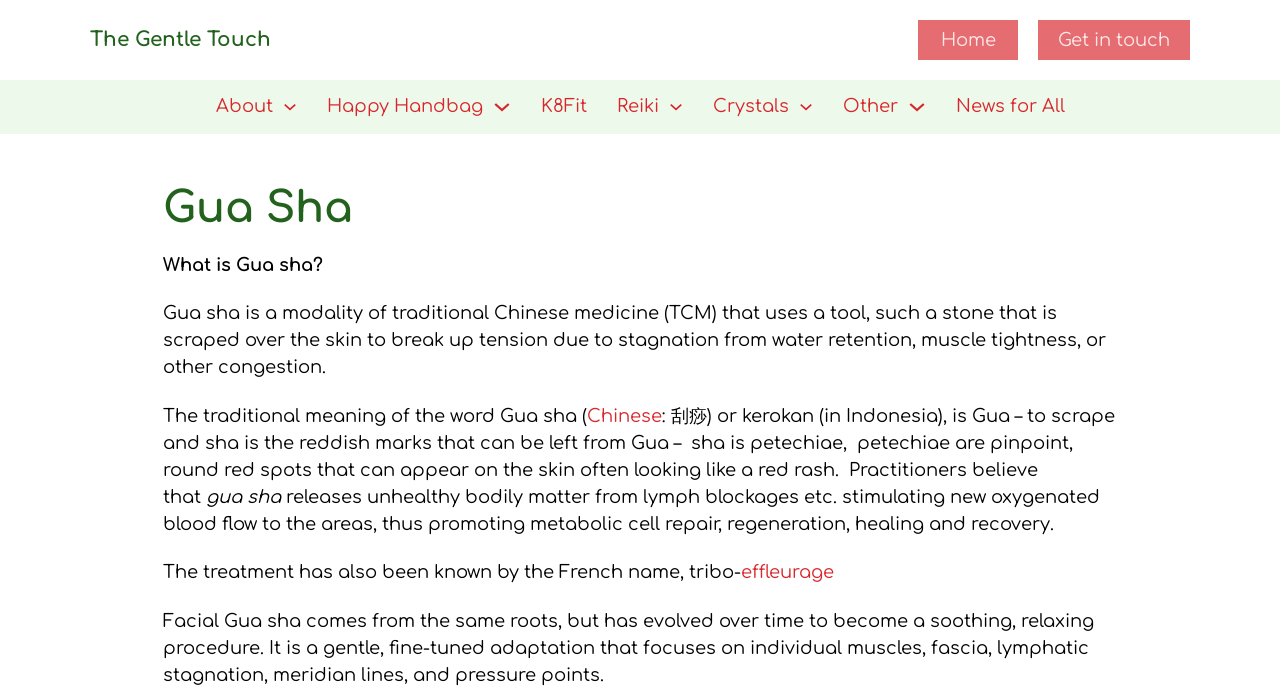Using the information in the image, give a detailed answer to the following question: What is the name of the French term related to Gua sha?

The webpage mentions that the treatment has also been known by the French name, 'tribo-effleurage', which is related to Gua sha.